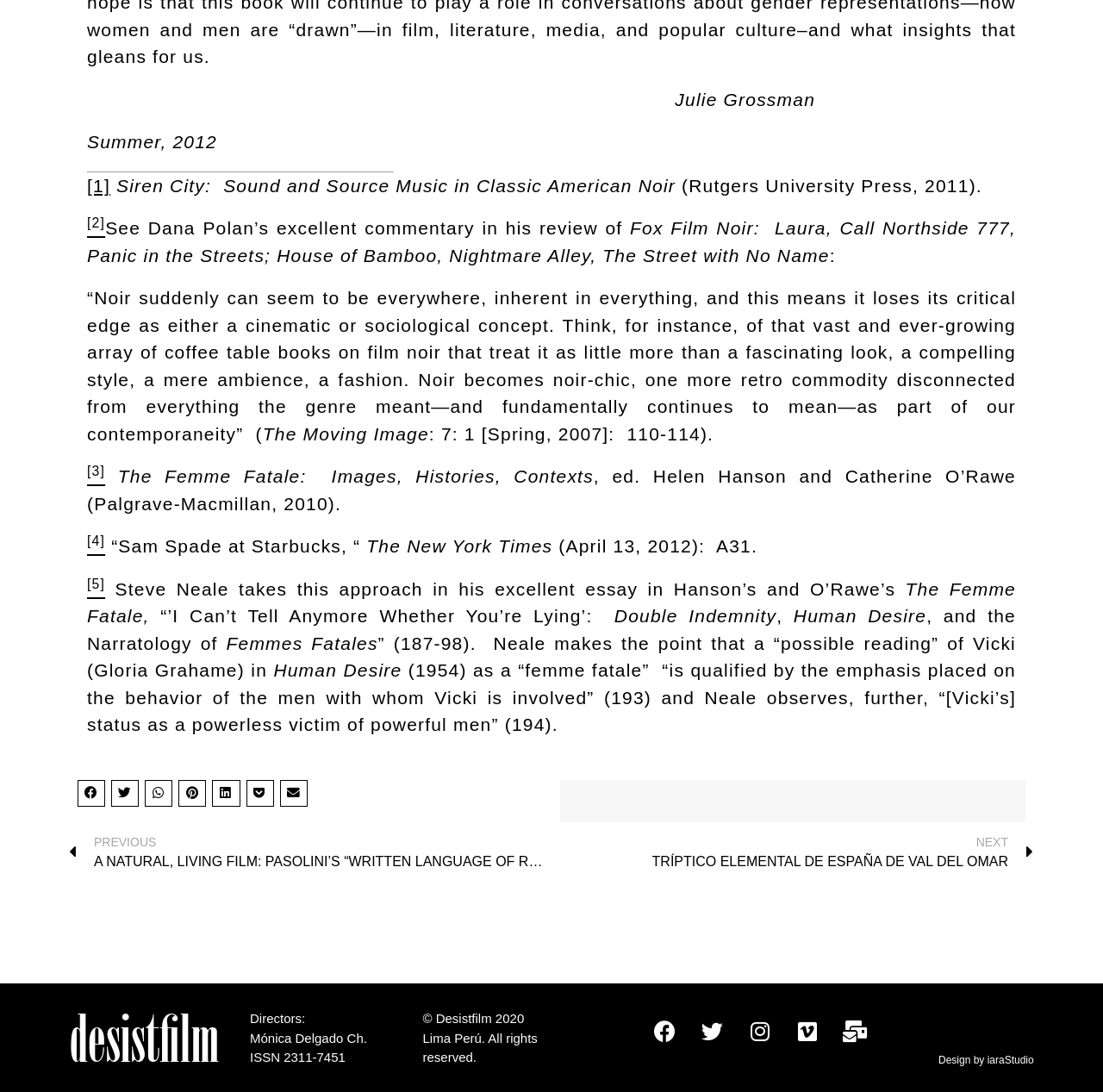How many social media sharing buttons are there?
Please answer the question with a single word or phrase, referencing the image.

7